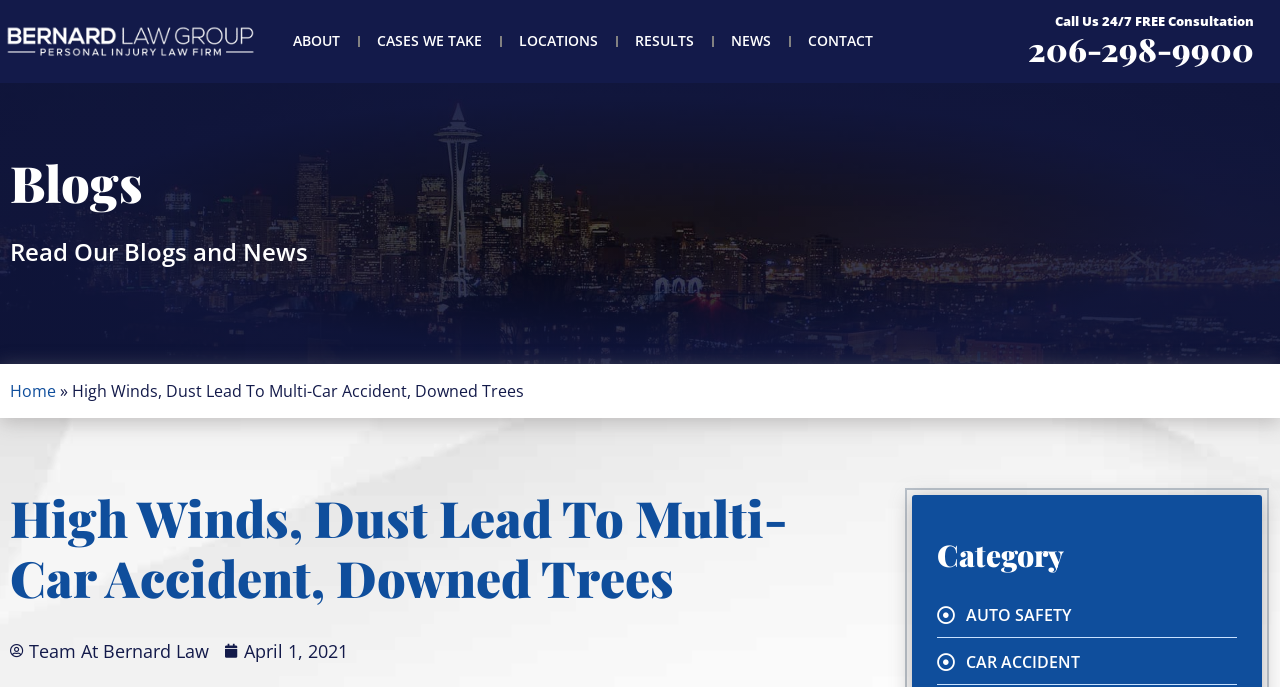Provide a one-word or one-phrase answer to the question:
What is the phone number for a 24/7 free consultation?

206-298-9900